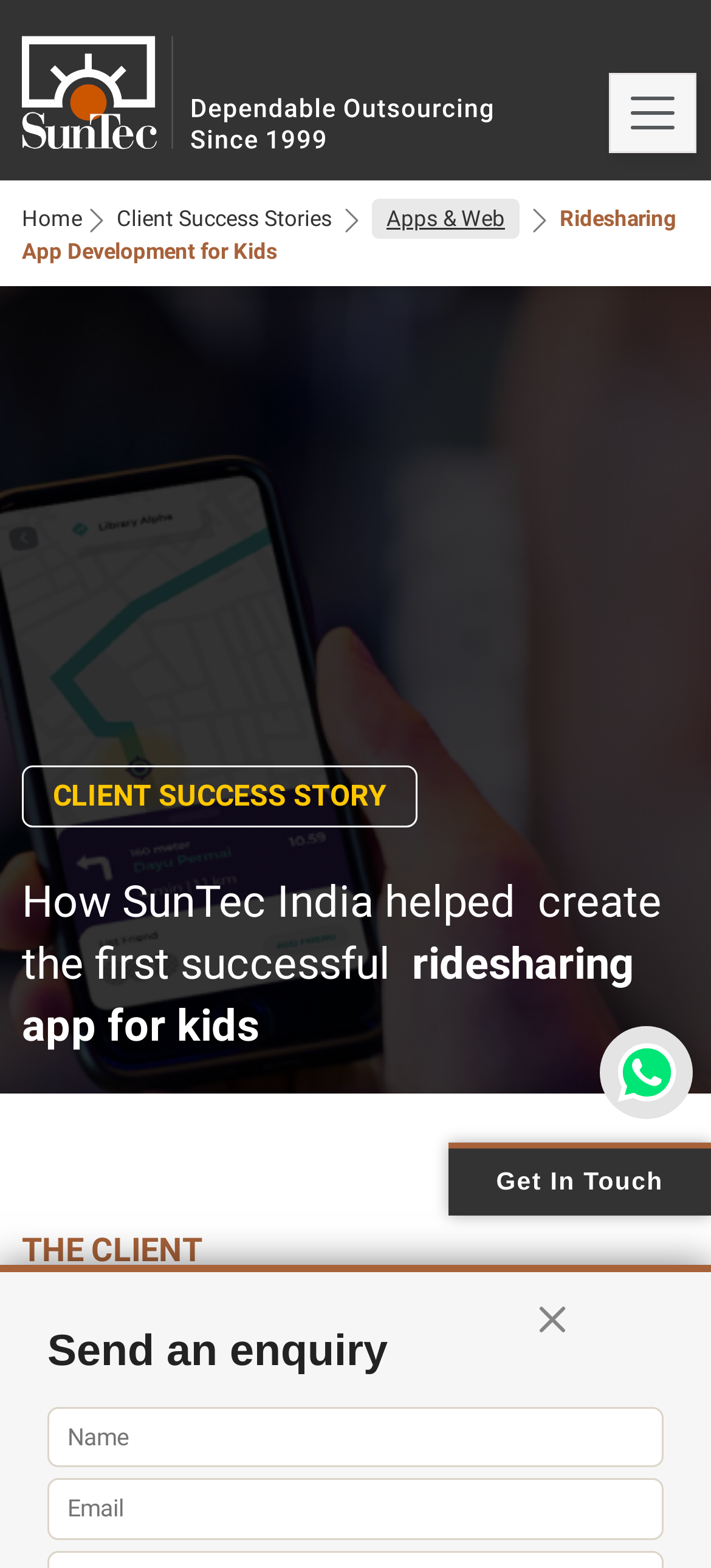Utilize the details in the image to give a detailed response to the question: How many textboxes are there in the enquiry form?

I can see two textboxes in the enquiry form: one for 'Name' and one for 'Email', both of which are required fields.